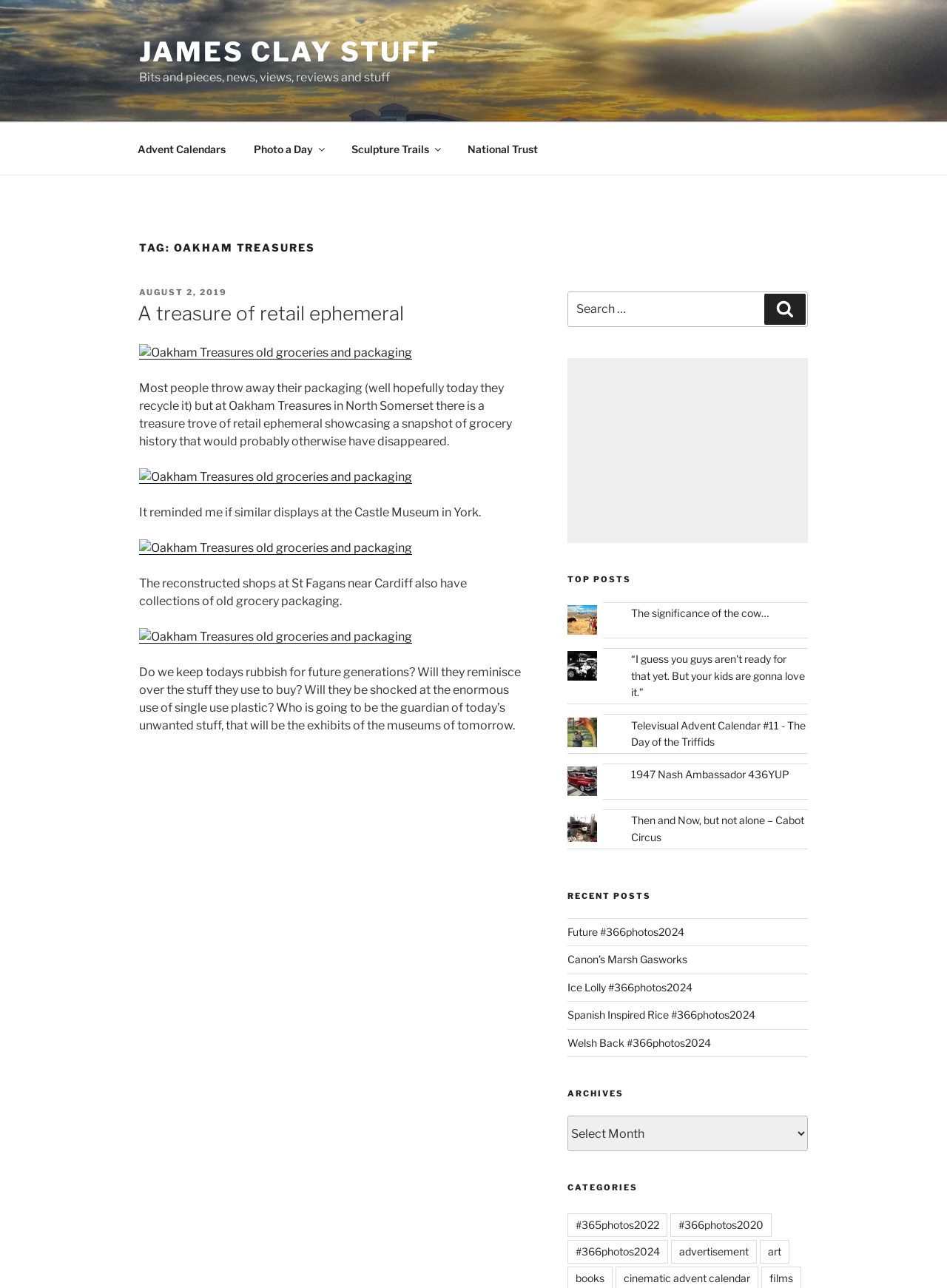Find the bounding box coordinates of the clickable region needed to perform the following instruction: "Search for something". The coordinates should be provided as four float numbers between 0 and 1, i.e., [left, top, right, bottom].

[0.599, 0.226, 0.853, 0.254]